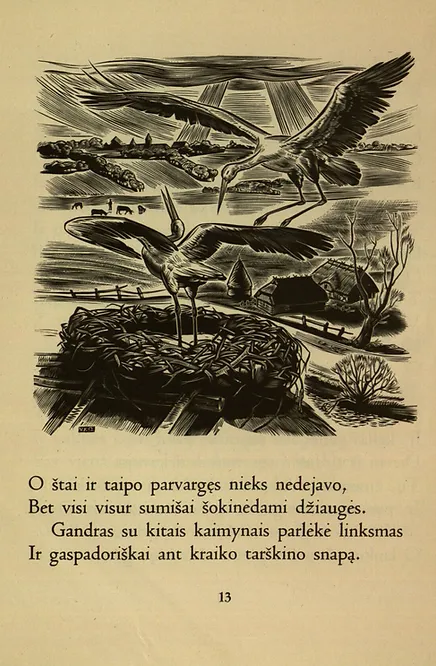Offer a detailed narrative of what is shown in the image.

The image depicts a beautifully illustrated scene featuring storks, set against a picturesque rural landscape. The dominant figures are two storks, one perched on their nest, while the other stands elegantly nearby with wings partially raised, suggesting a graceful movement. The background is rich with detail, showcasing rolling hills, a quaint farmhouse, and a fence, all contributing to a serene and tranquil atmosphere. The text below the artwork is written in Lithuanian, hinting at a connection to a folk tale or poetic theme, celebrating these elegant birds and their joyful nature. This artwork captures a moment of harmony between nature and the rural life, reflecting cultural elements tied to the stork's significance in various traditions.